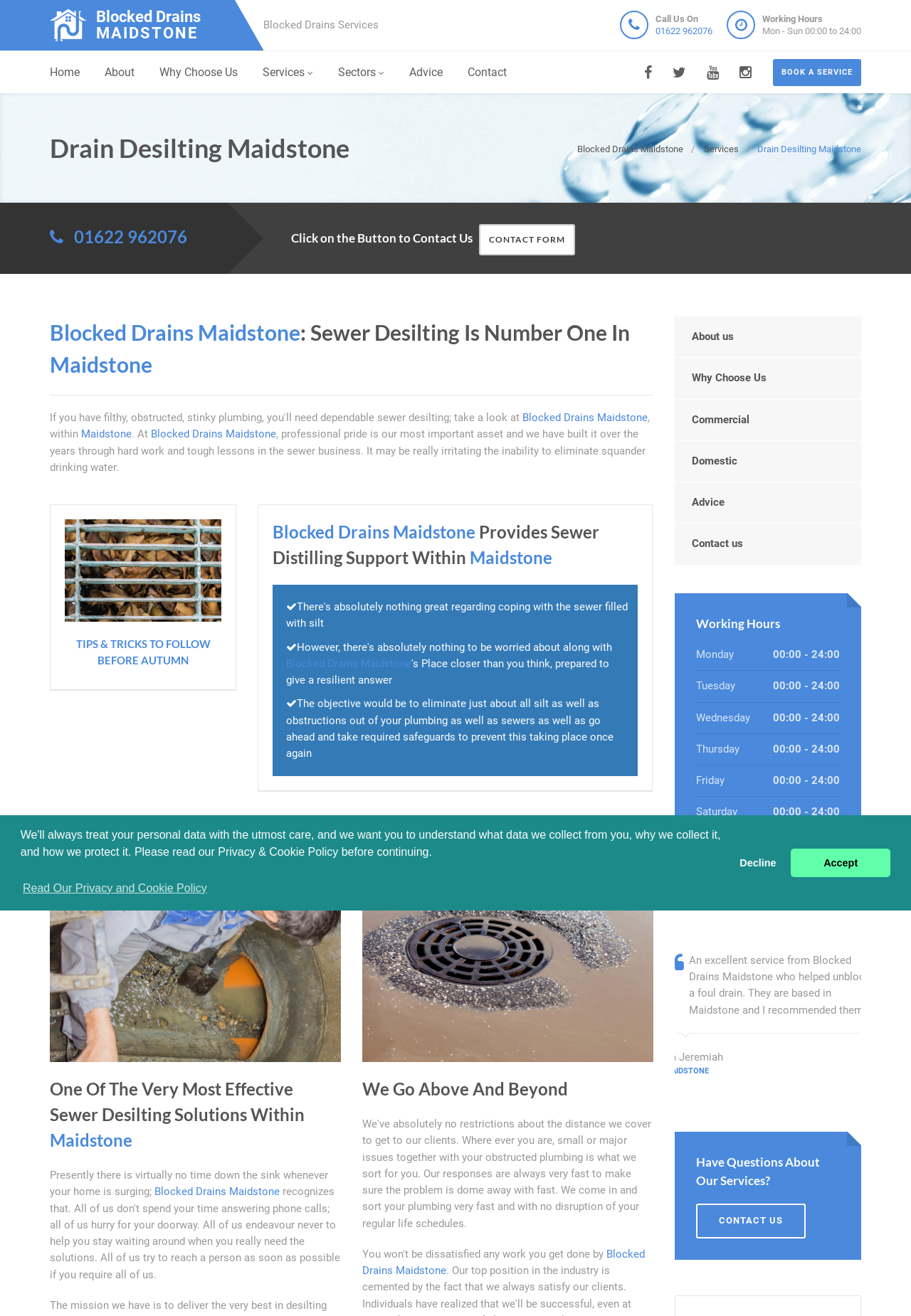Give a detailed account of the webpage.

This webpage is about Blocked Drains Maidstone, a 24-hour drain desilting specialist in Maidstone. At the top, there is a logo of Blocked Drains Maidstone, accompanied by a link to the homepage. Below the logo, there are three buttons: "learn more about cookies", "dismiss cookie message", and "allow cookies". 

On the left side, there is a navigation menu with links to "Home", "About", "Why Choose Us", "Services", "Sectors", "Advice", and "Contact". 

In the main content area, there is a heading "Drain Desilting Maidstone" followed by a phone number "01622 962076" and a "BOOK A SERVICE" button. Below this, there is a section with the company's working hours, which are from Monday to Sunday, 00:00 to 24:00.

The main content is divided into several sections. The first section introduces Blocked Drains Maidstone, a professional sewer desilting company in Maidstone. The second section provides tips and tricks to follow before autumn. The third section explains the company's sewer desilting support within Maidstone. 

There are several headings and subheadings throughout the page, including "Reliable Sewer Desilting Organization Situated In Maidstone", "One Of The Very Most Effective Sewer Desilting Solutions Within Maidstone", and "We Go Above And Beyond". 

At the bottom of the page, there are links to "About us", "Why Choose Us", "Commercial", "Domestic", "Advice", and "Contact us". There is also a section displaying the company's working hours. 

Additionally, there is a testimonial from a satisfied customer, Ira Jeremiah, who recommends Blocked Drains Maidstone for their excellent service.